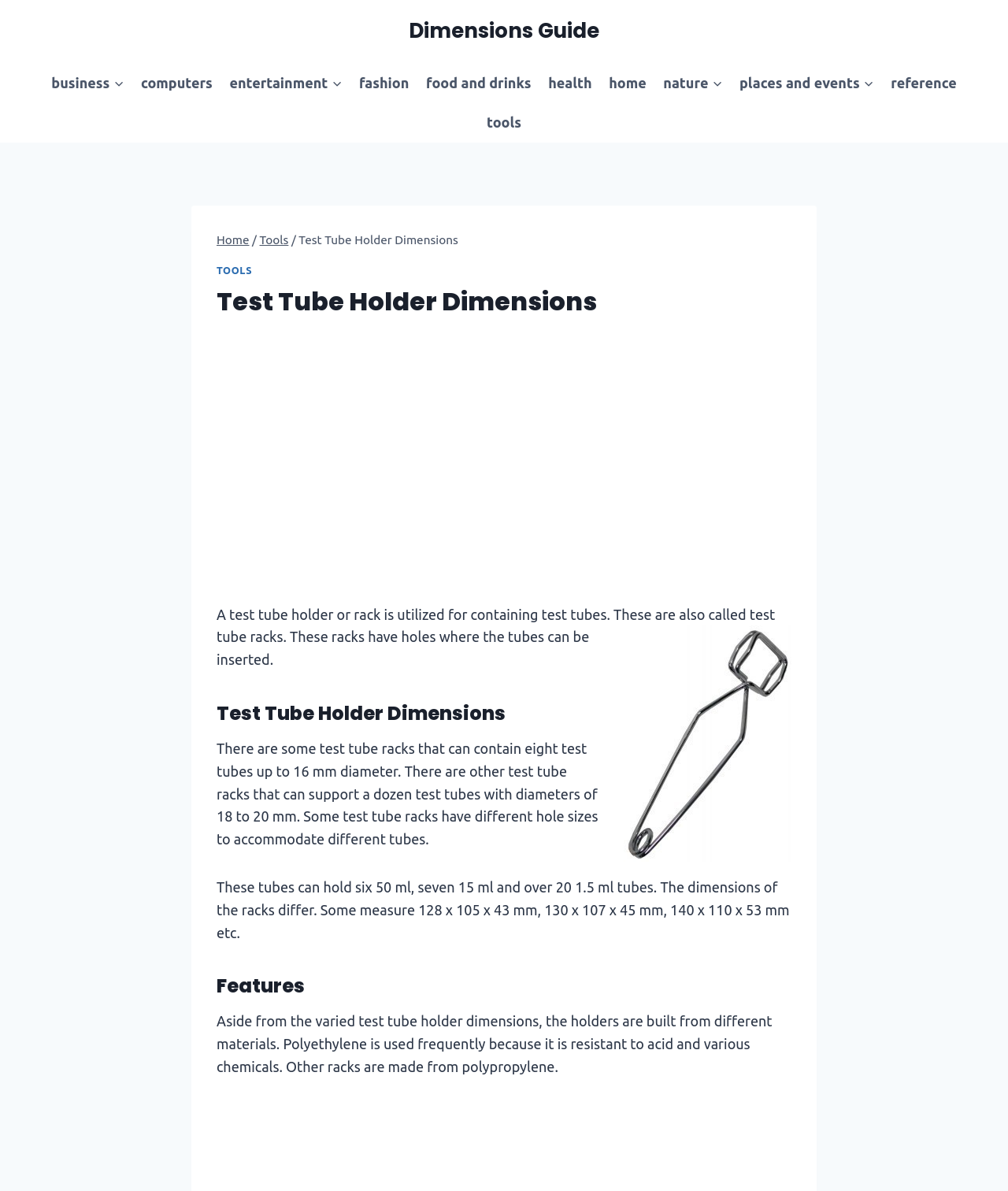Offer a comprehensive description of the webpage’s content and structure.

The webpage is about test tube holder dimensions, providing a guide to the various sizes and features of test tube racks. At the top, there is a primary navigation menu with links to different categories such as business, computers, entertainment, and more. Below the navigation menu, there is a header section with breadcrumbs showing the current page's location, which is "Home > Tools > Test Tube Holder Dimensions".

The main content area has a heading that reads "Test Tube Holder Dimensions" and a brief introduction to test tube holders or racks, explaining their purpose and functionality. Below the introduction, there is an advertisement iframe.

The webpage then provides detailed information about test tube holder dimensions, including the capacity of different racks to hold test tubes of various diameters. There are also descriptions of the dimensions of the racks themselves, with measurements in millimeters.

Further down, the webpage discusses the features of test tube holders, including the materials used to make them, such as polyethylene and polypropylene, which are resistant to acid and chemicals. The webpage also includes an image related to test tube holders.

Overall, the webpage is a informative guide to test tube holder dimensions and features, providing detailed information and specifications for those interested in this topic.